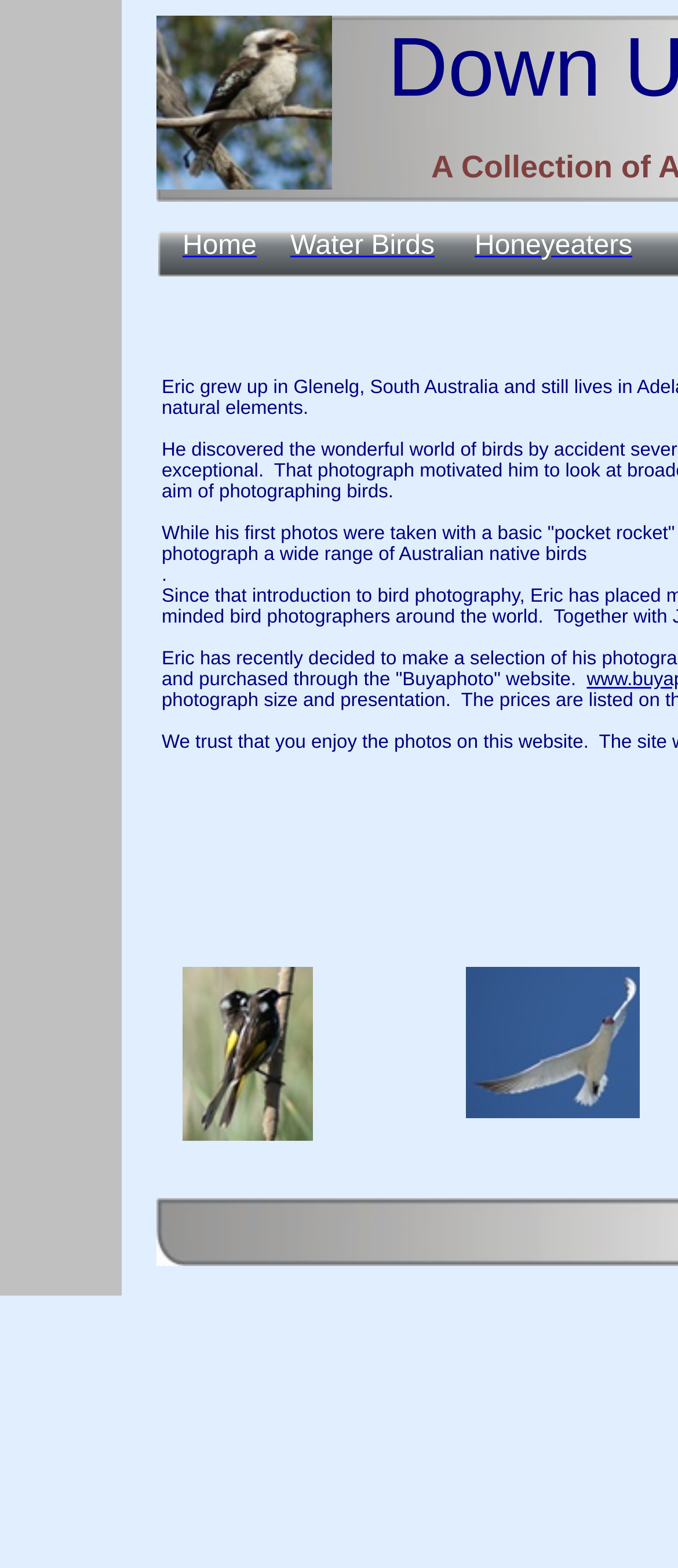What is the position of the 'Honeyeaters' link?
With the help of the image, please provide a detailed response to the question.

I analyzed the bounding box coordinates of the 'Honeyeaters' link element, which are [0.7, 0.148, 0.956, 0.167]. Comparing these coordinates with others, I determined that this link is located at the bottom right of the webpage.